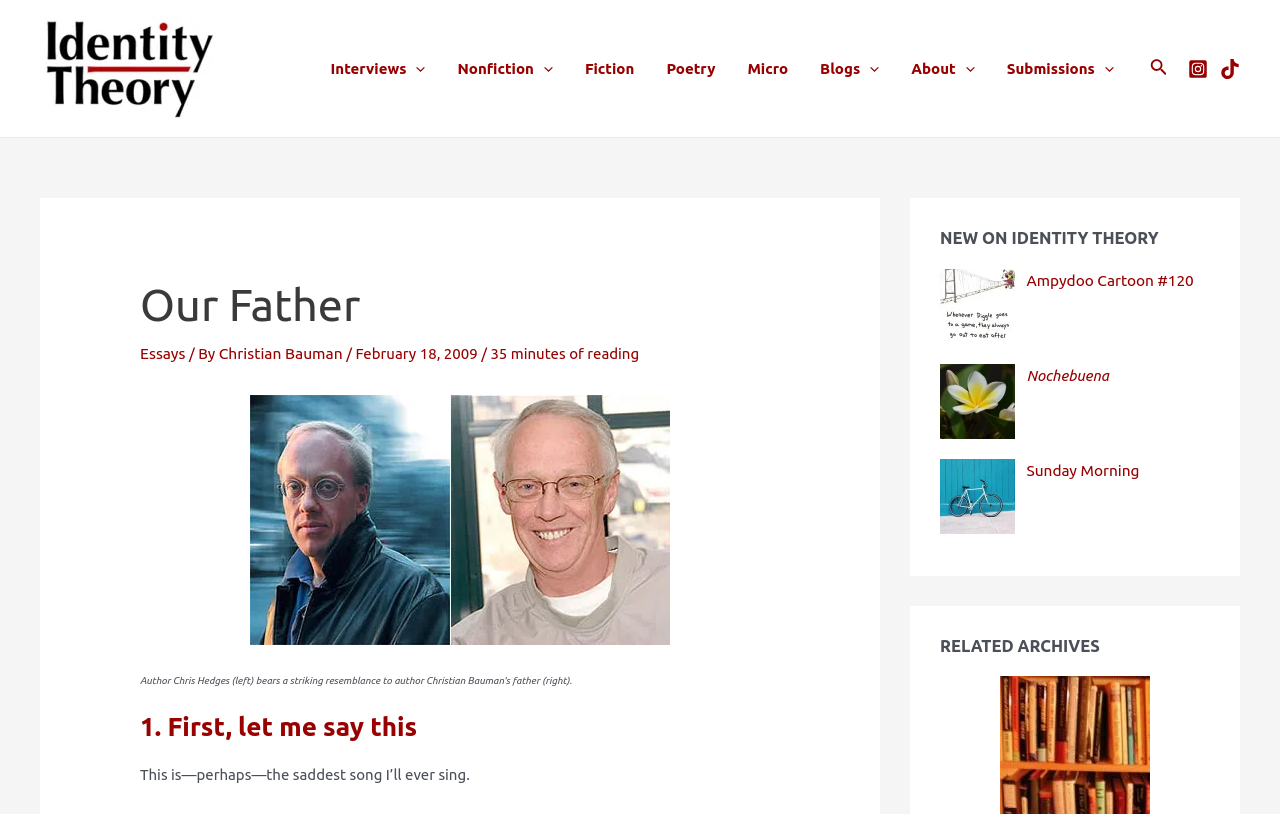Can you find the bounding box coordinates of the area I should click to execute the following instruction: "Read the essay by Christian Bauman"?

[0.109, 0.342, 0.609, 0.408]